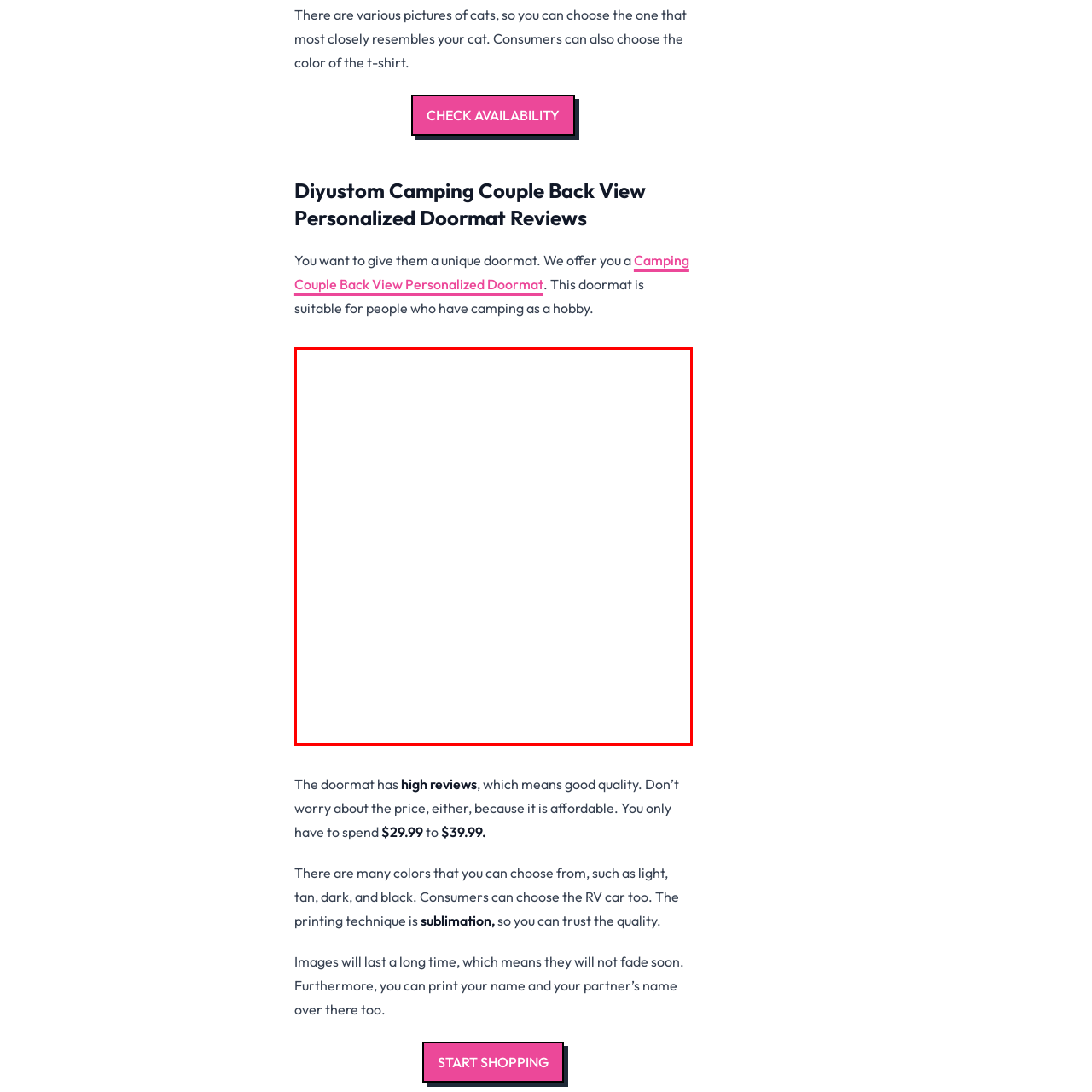Can the doormat be customized?
Inspect the highlighted part of the image and provide a single word or phrase as your answer.

Yes